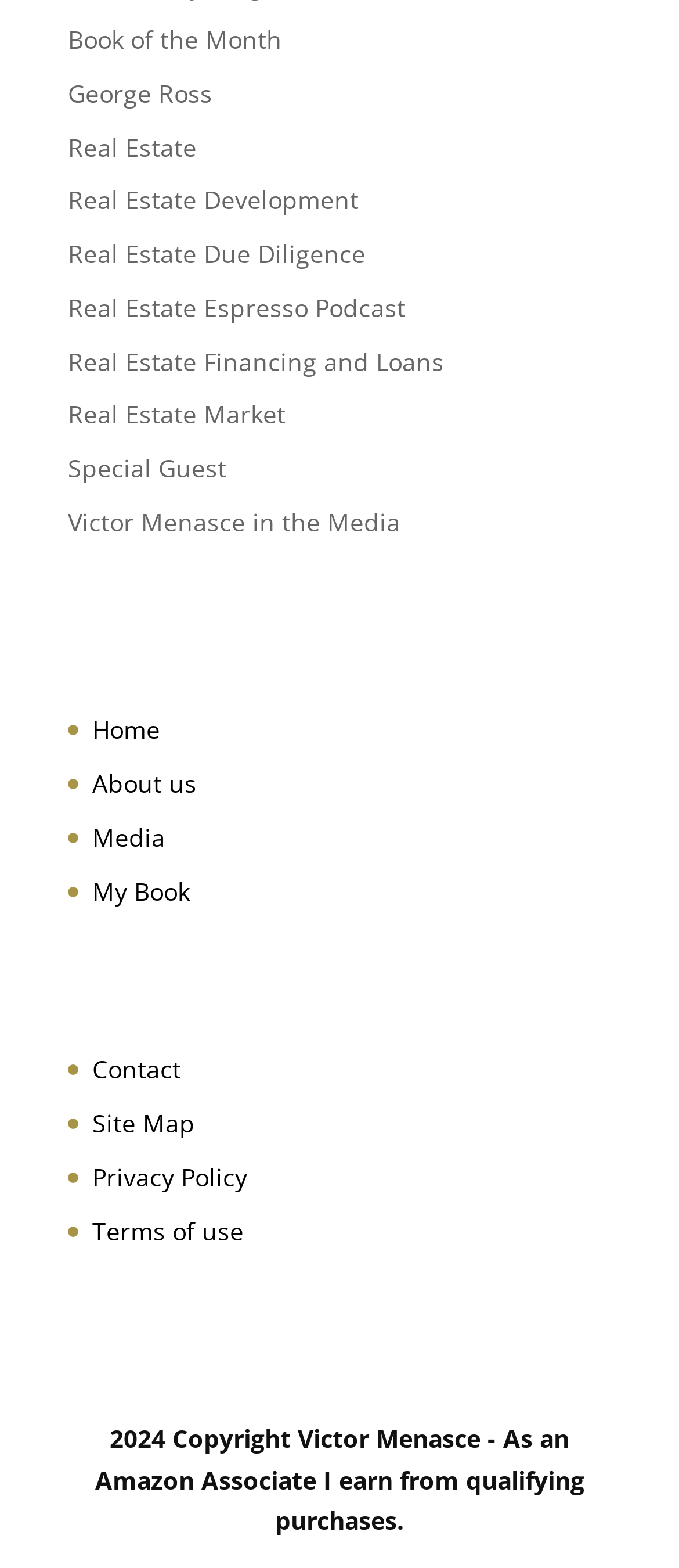Determine the bounding box coordinates of the area to click in order to meet this instruction: "Visit Real Estate Development".

[0.1, 0.117, 0.528, 0.138]